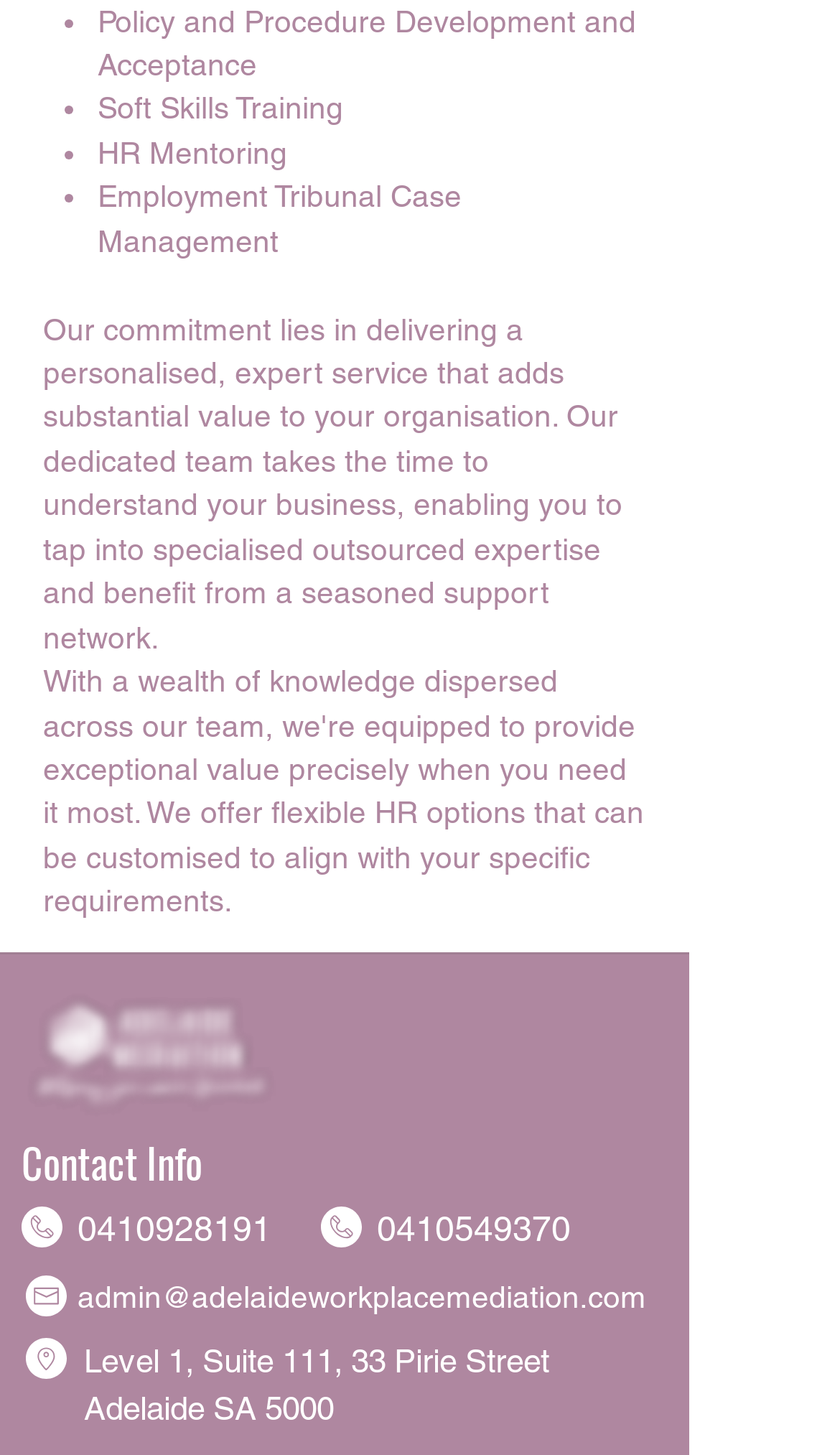Show the bounding box coordinates of the region that should be clicked to follow the instruction: "View the address of Level 1, Suite 111, 33 Pirie Street Adelaide SA 5000."

[0.1, 0.923, 0.654, 0.981]